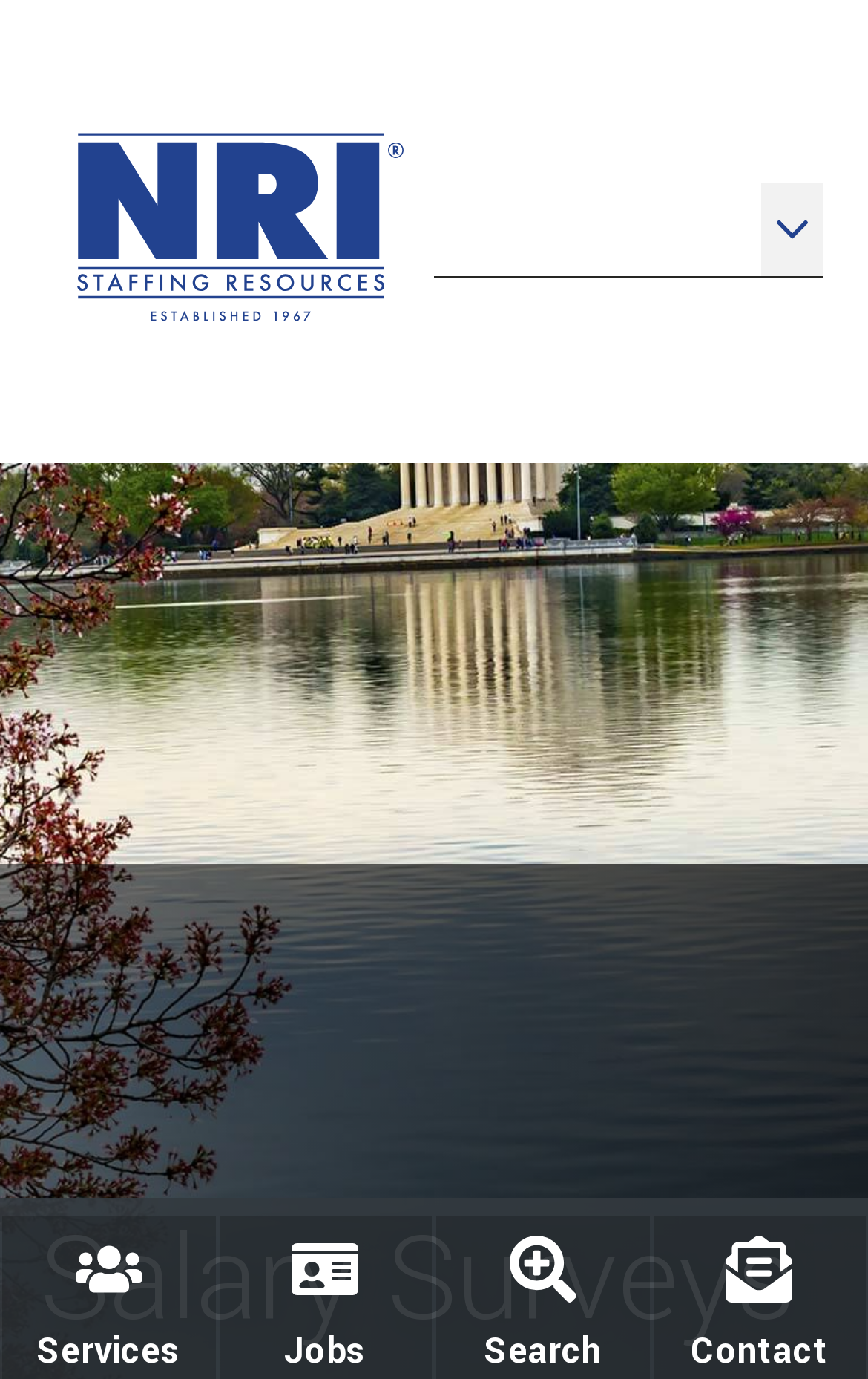Can you look at the image and give a comprehensive answer to the question:
What is the function of the button in the top-right corner?

The button in the top-right corner has the text 'Menu Toggle' and is not expanded, suggesting that it is used to toggle the navigation menu.